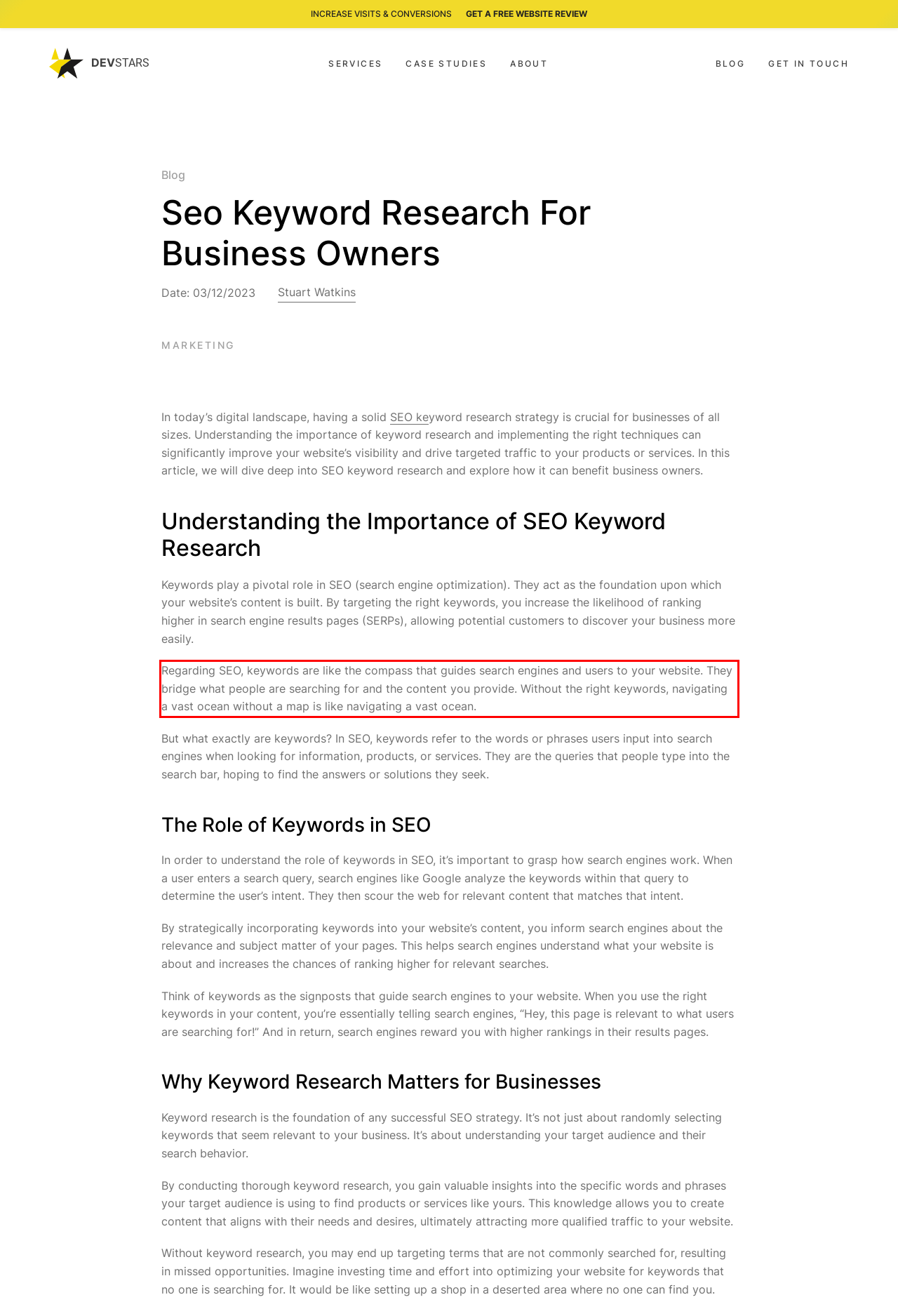You have a screenshot of a webpage, and there is a red bounding box around a UI element. Utilize OCR to extract the text within this red bounding box.

Regarding SEO, keywords are like the compass that guides search engines and users to your website. They bridge what people are searching for and the content you provide. Without the right keywords, navigating a vast ocean without a map is like navigating a vast ocean.